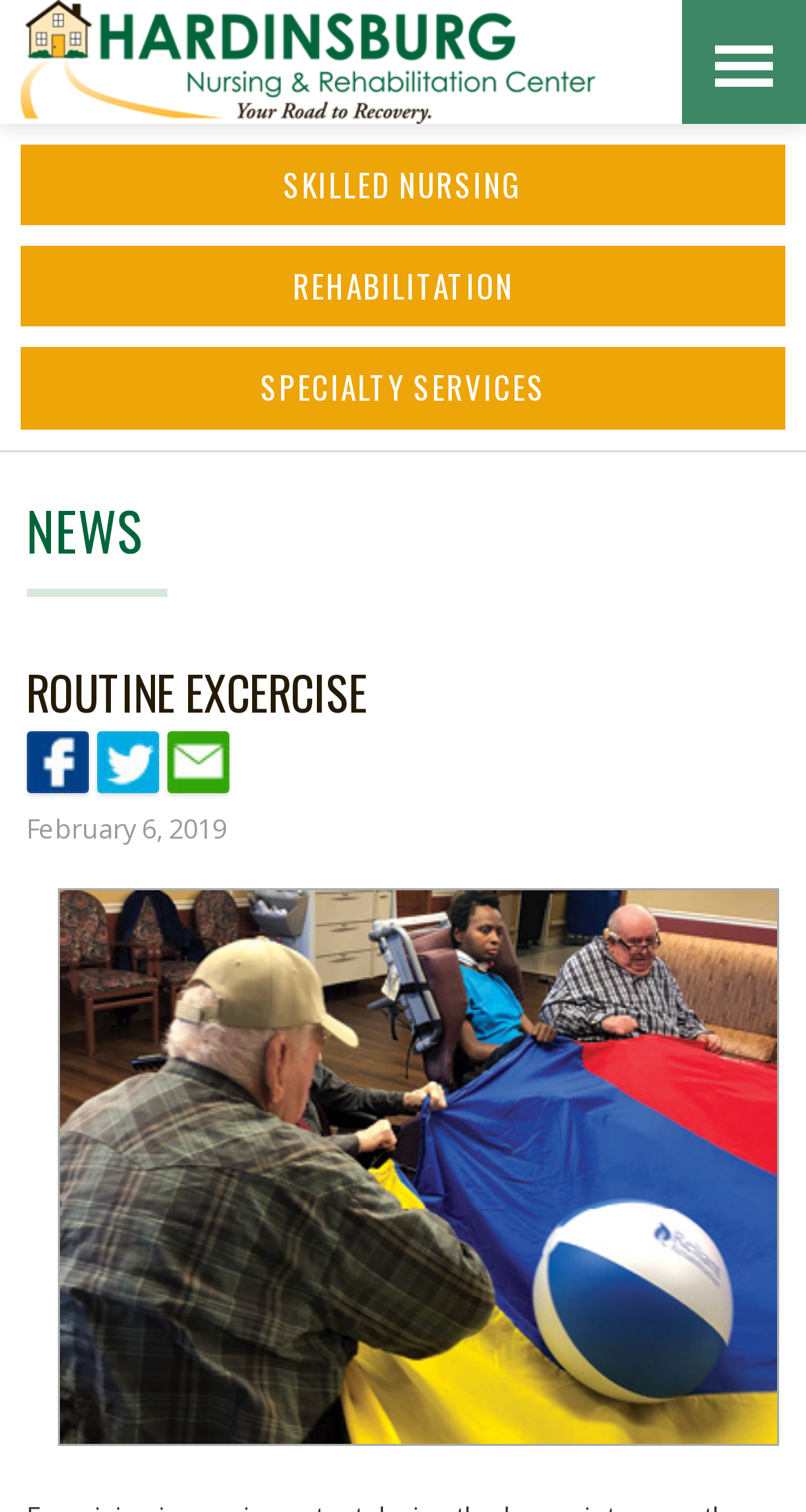Please provide the bounding box coordinates for the UI element as described: "Rehabilitation". The coordinates must be four floats between 0 and 1, represented as [left, top, right, bottom].

[0.026, 0.163, 0.974, 0.216]